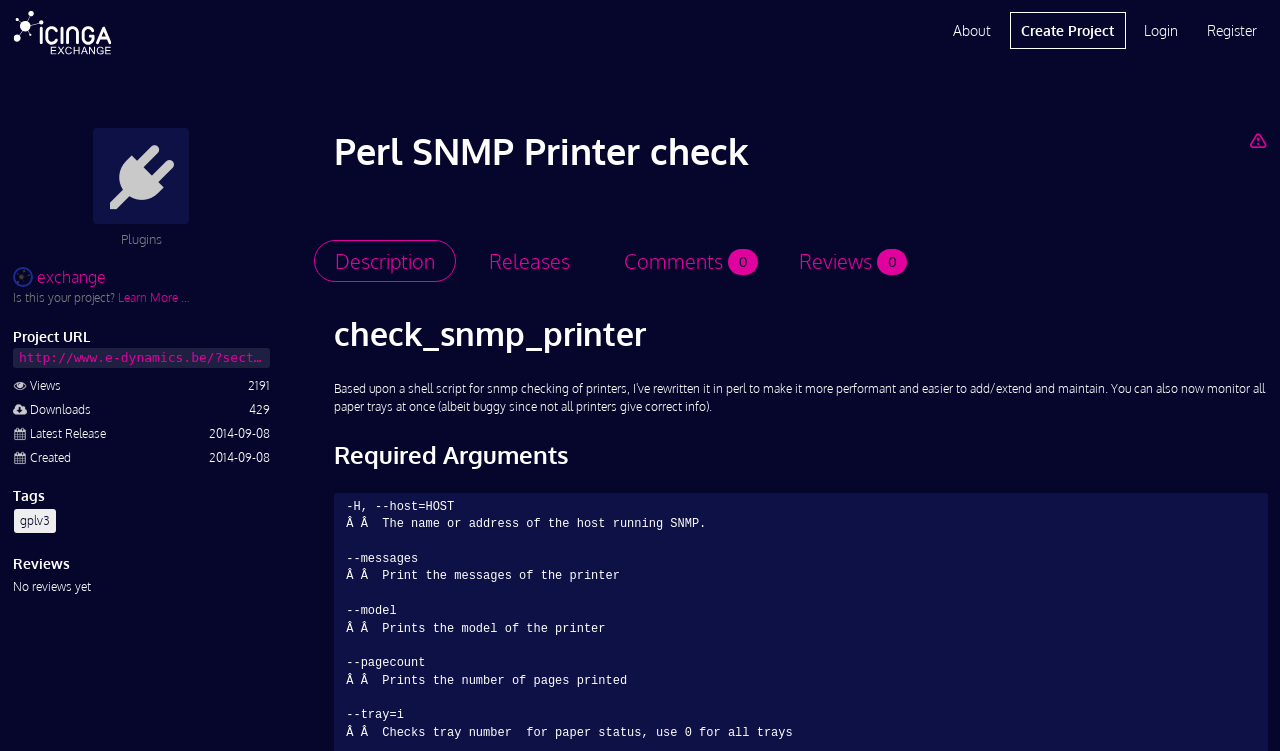Determine the bounding box coordinates of the section I need to click to execute the following instruction: "Click on the 'Create Project' link". Provide the coordinates as four float numbers between 0 and 1, i.e., [left, top, right, bottom].

[0.789, 0.016, 0.879, 0.065]